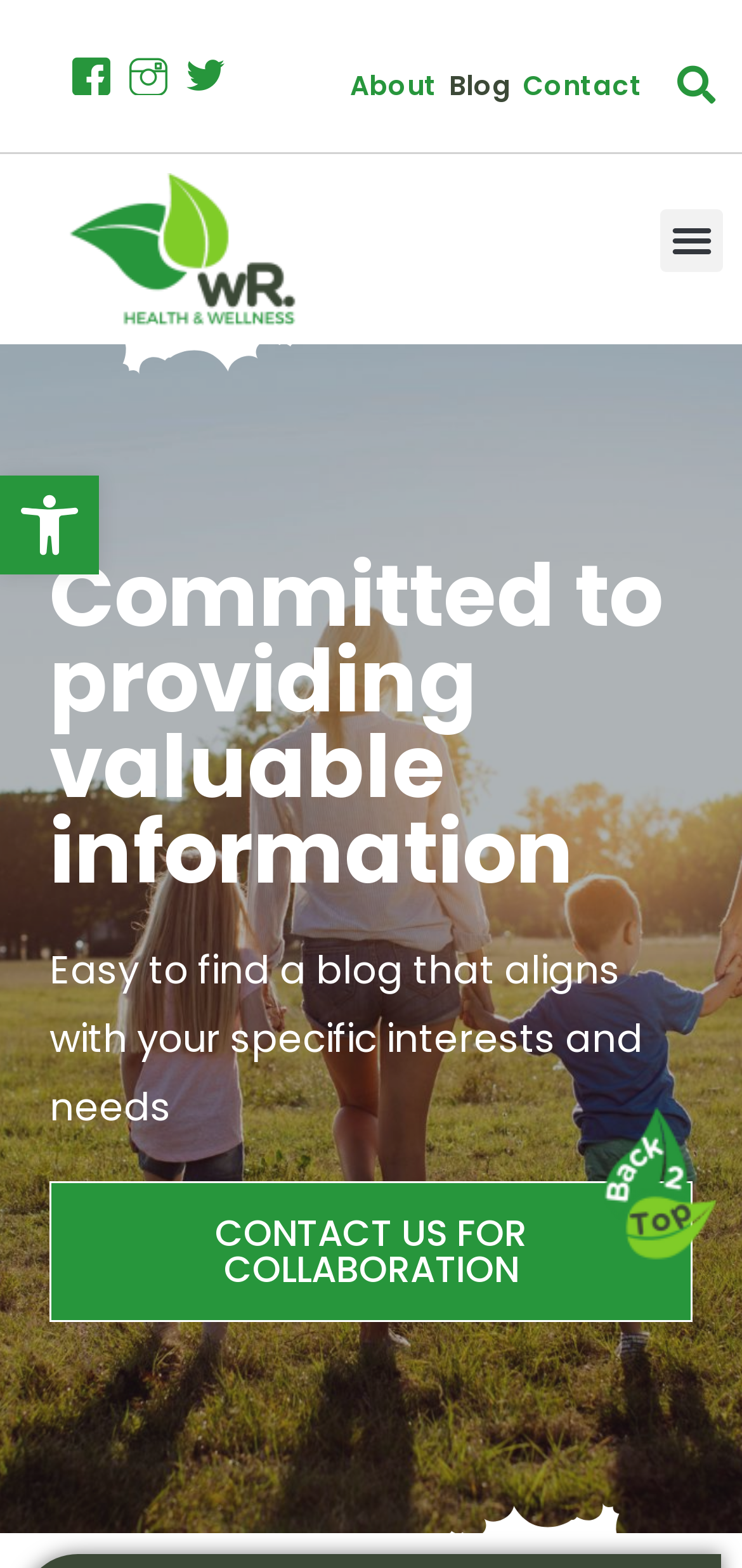Summarize the contents and layout of the webpage in detail.

The webpage is a health and wellness blog that offers a wide range of informative and insightful articles. At the top left corner, there is a button to open the toolbar accessibility tools, accompanied by a small image labeled "Accessibility Tools". 

Below the accessibility tools button, there is a navigation menu with links to "About", "Blog", "Contact", and a search button. The Writers Recipe Health and Wellness logo is situated to the left of the navigation menu, with an image of the logo.

On the right side of the navigation menu, there is a menu toggle button. When expanded, it reveals a section with a heading that reads "Committed to providing valuable information". Below the heading, there is a paragraph of text that explains how easy it is to find a blog that aligns with specific interests and needs. 

Further down, there is a call-to-action link to "CONTACT US FOR COLLABORATION". At the bottom right corner of the page, there is a "Back to Top" link with an accompanying image, allowing users to quickly navigate back to the top of the page.